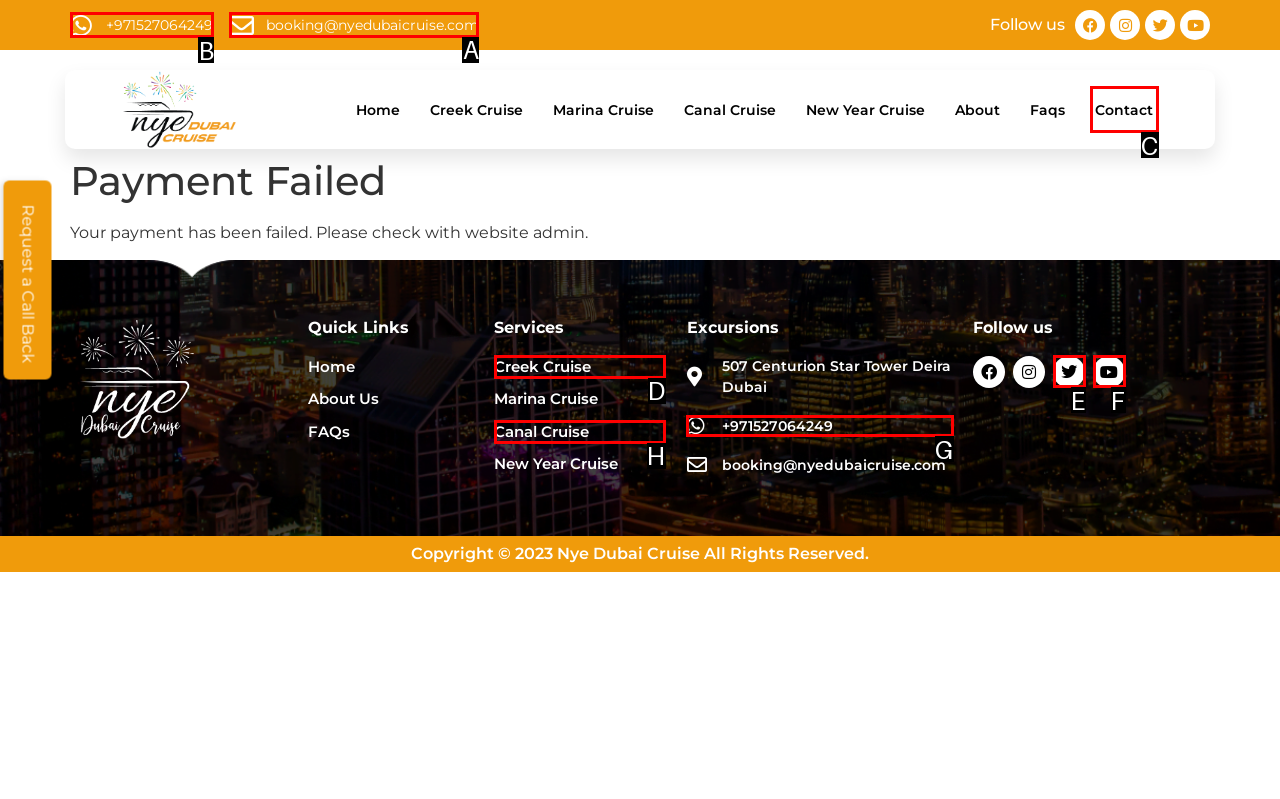Find the HTML element to click in order to complete this task: Contact us through phone number +971527064249
Answer with the letter of the correct option.

B